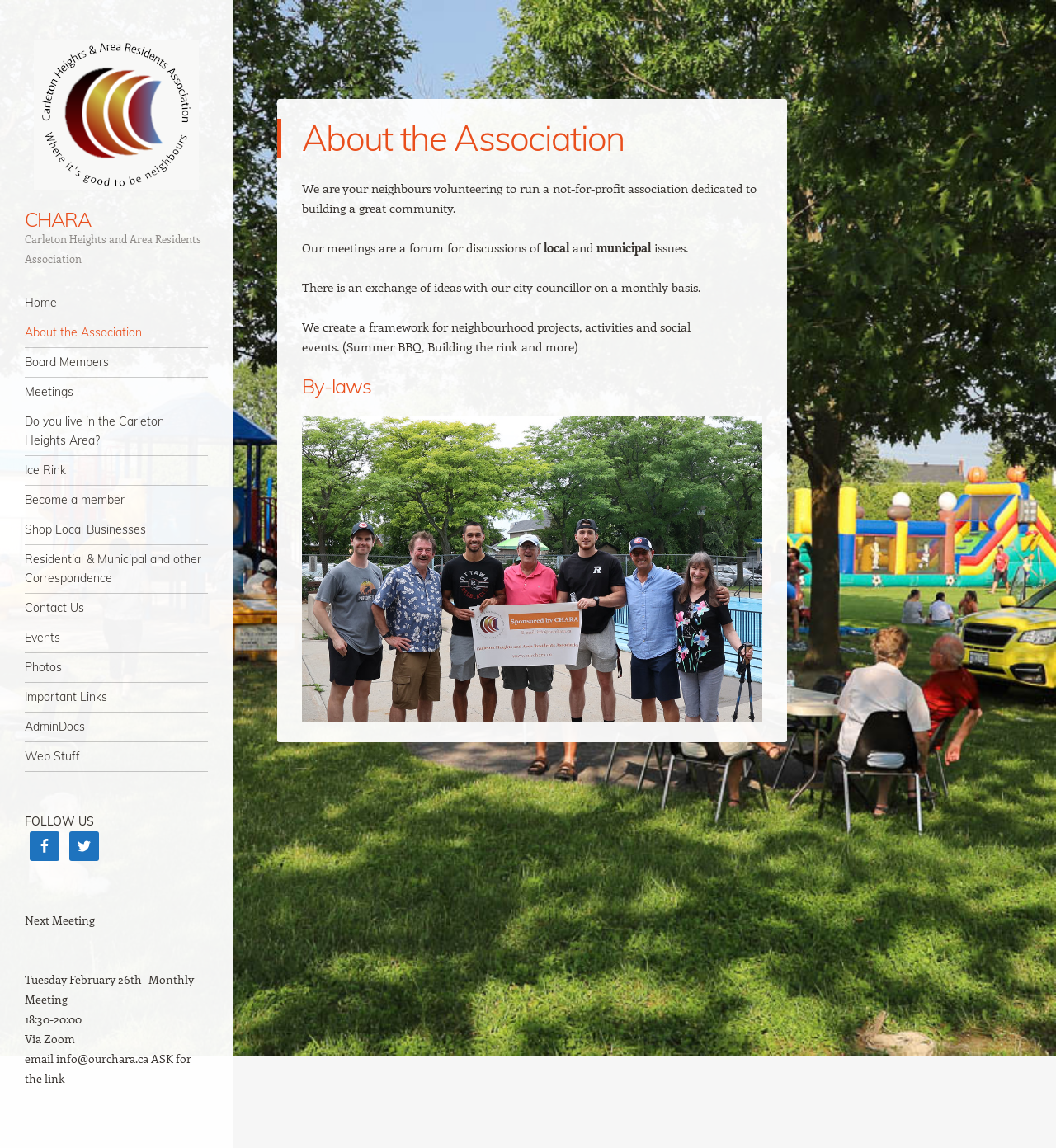Please use the details from the image to answer the following question comprehensively:
What platform will be used for the next meeting?

The platform to be used for the next meeting can be found in element [49], which states 'Via Zoom'. This suggests that the next meeting will be held via Zoom.